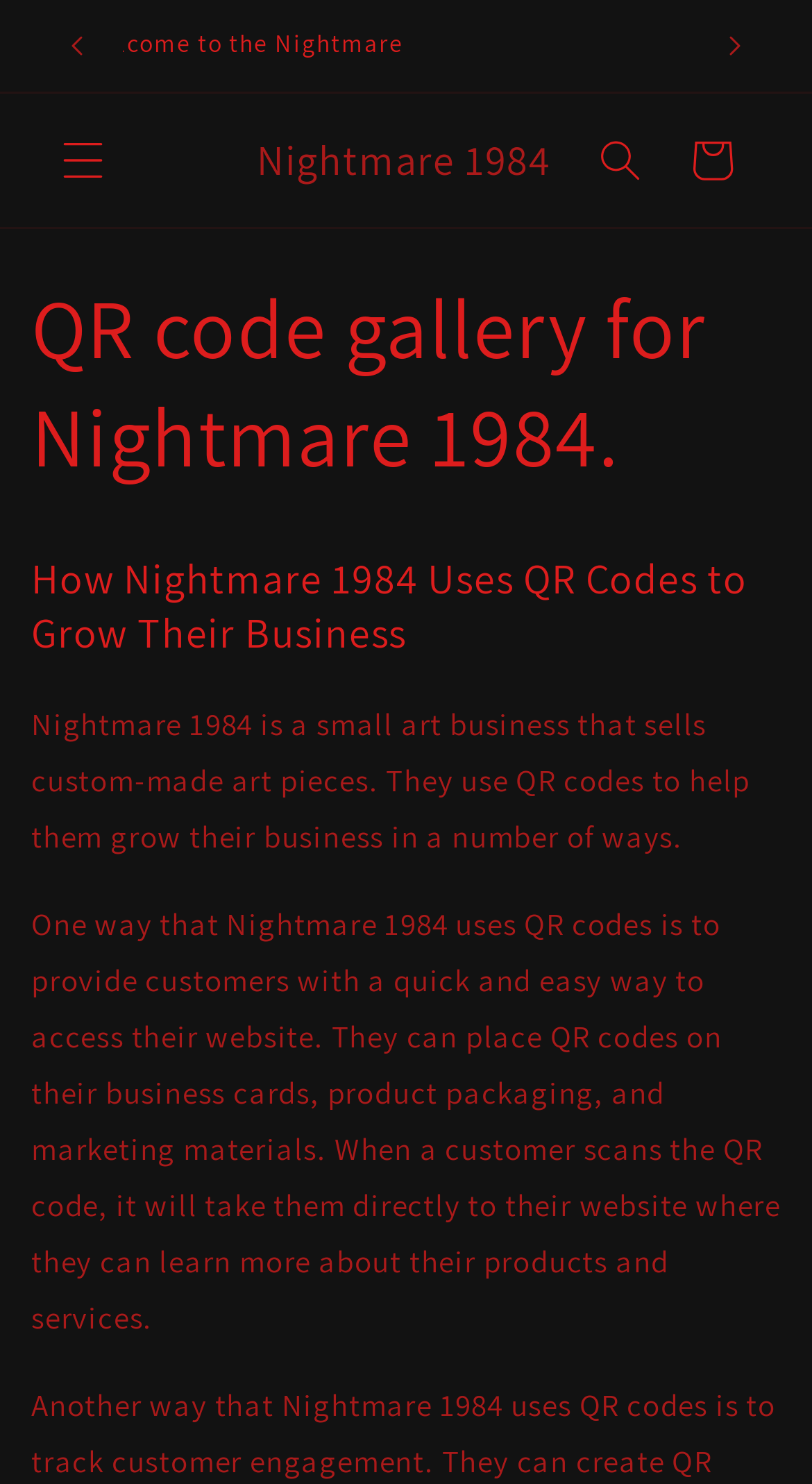Find and provide the bounding box coordinates for the UI element described with: "aria-label="Menu"".

[0.046, 0.077, 0.159, 0.139]